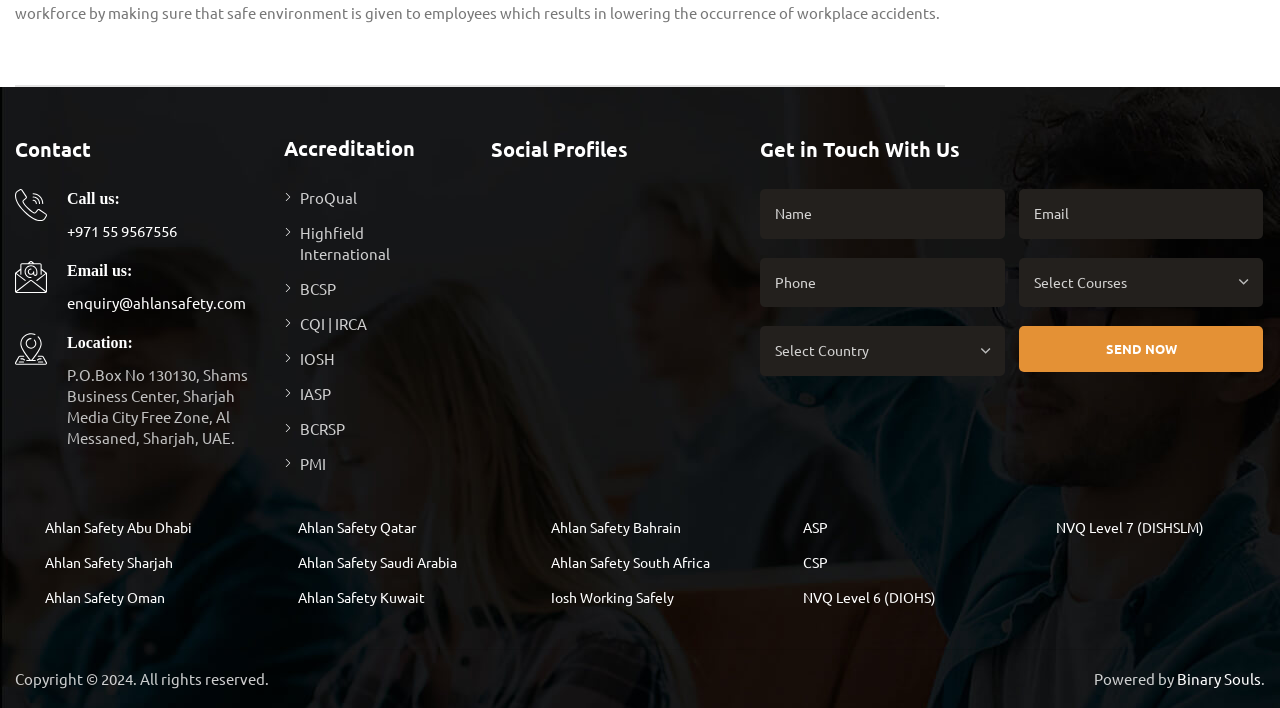Identify the bounding box coordinates of the region that should be clicked to execute the following instruction: "Click the 'Send Now' button".

[0.796, 0.461, 0.987, 0.525]